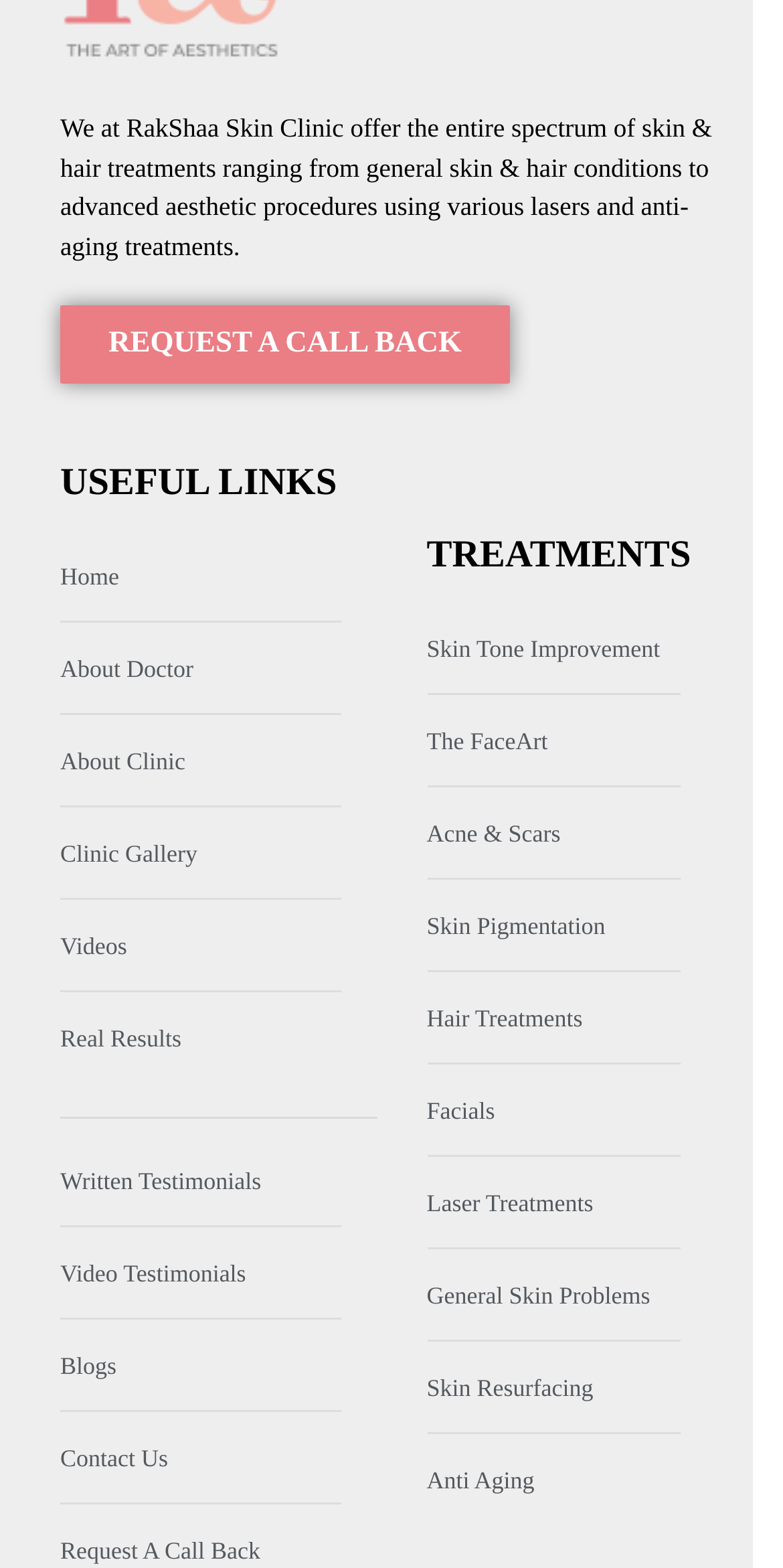How many links are under 'USEFUL LINKS'?
Please give a detailed and elaborate explanation in response to the question.

By counting the link elements under the 'USEFUL LINKS' heading, I found 9 links: Home, About Doctor, About Clinic, Clinic Gallery, Videos, Real Results, Written Testimonials, Video Testimonials, and Blogs.